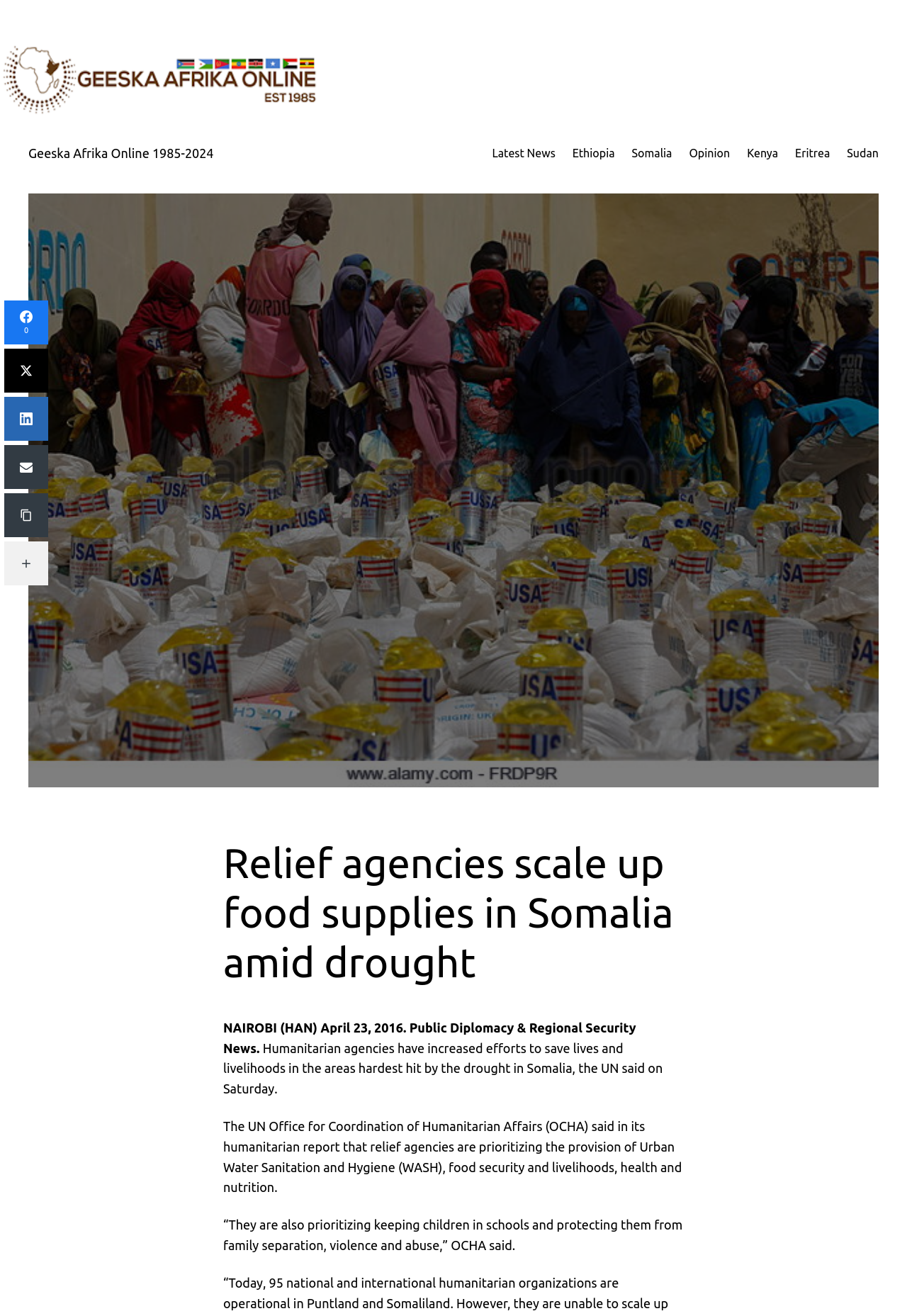What is the country where humanitarian agencies are increasing efforts?
Based on the screenshot, provide your answer in one word or phrase.

Somalia